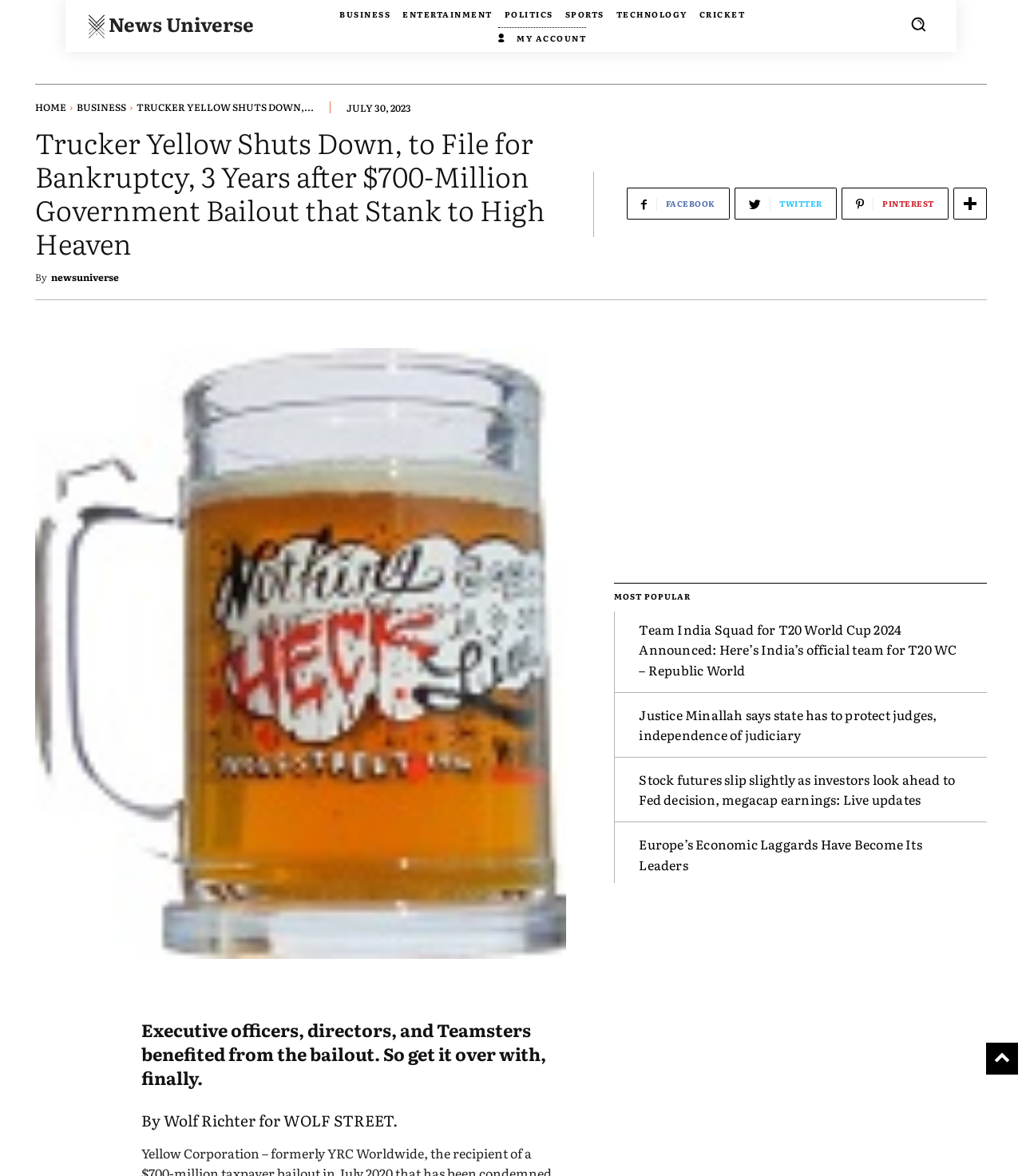Locate the UI element described as follows: "aria-label="Advertisement" name="aswift_0" title="Advertisement"". Return the bounding box coordinates as four float numbers between 0 and 1 in the order [left, top, right, bottom].

[0.666, 0.296, 0.901, 0.466]